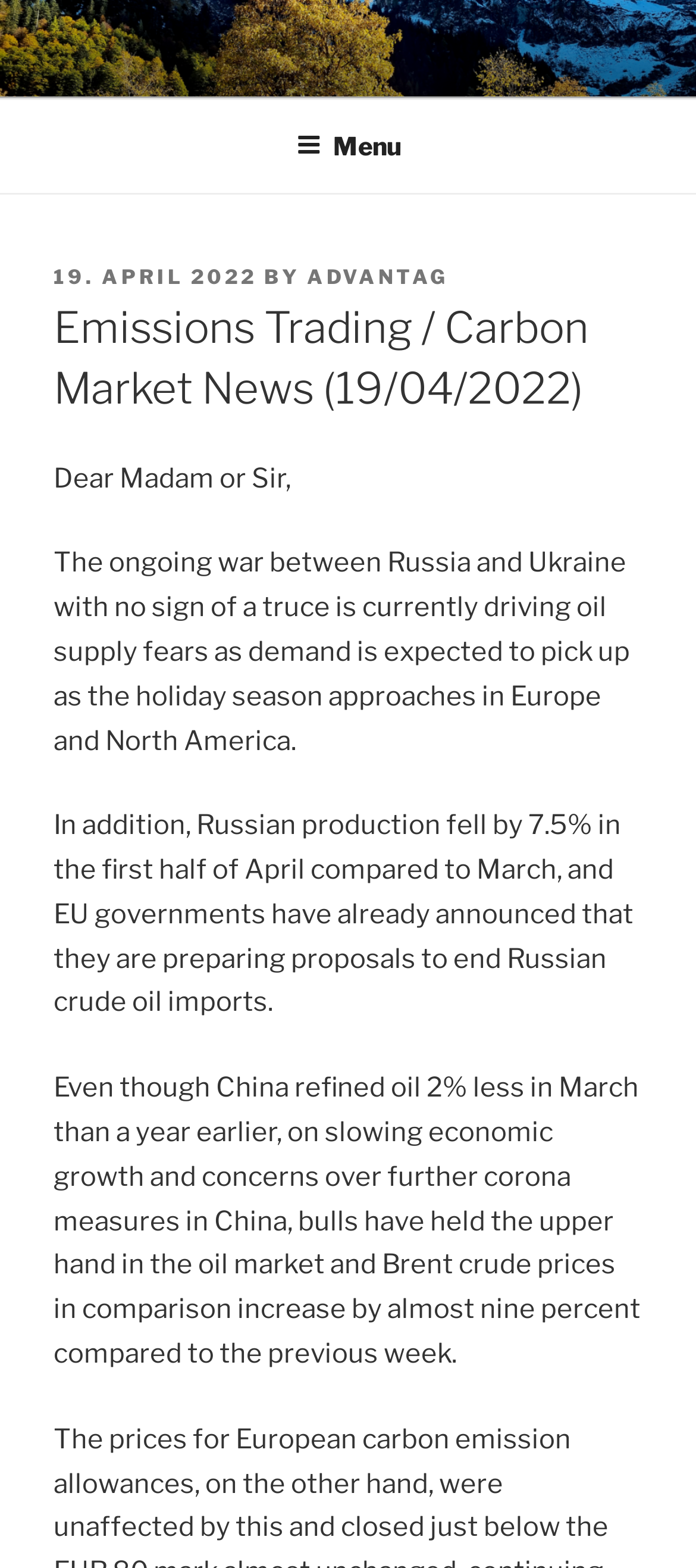Mark the bounding box of the element that matches the following description: "19. April 202219. April 2022".

[0.077, 0.169, 0.369, 0.185]